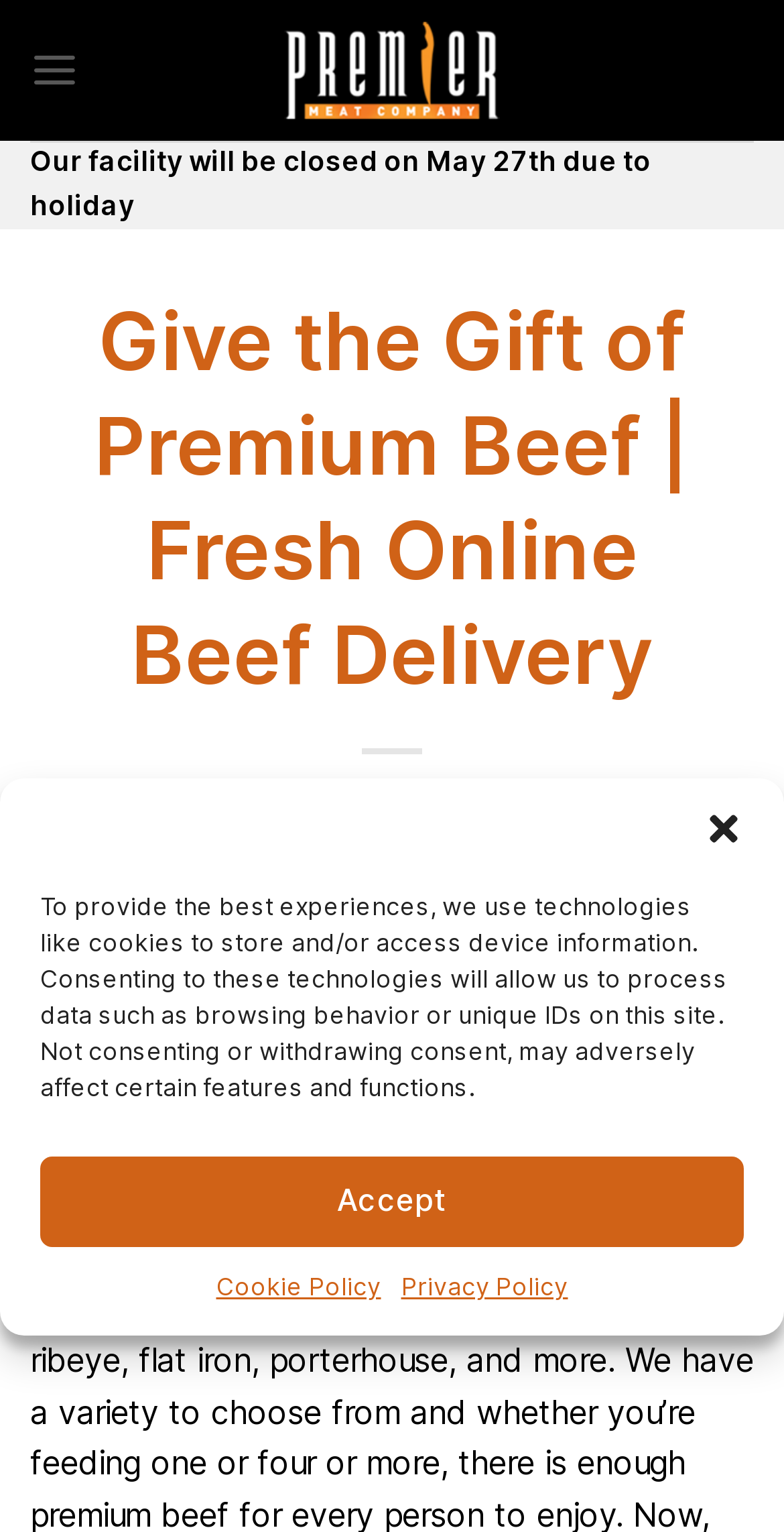Using the given description, provide the bounding box coordinates formatted as (top-left x, top-left y, bottom-right x, bottom-right y), with all values being floating point numbers between 0 and 1. Description: Cookie Policy

[0.276, 0.827, 0.486, 0.852]